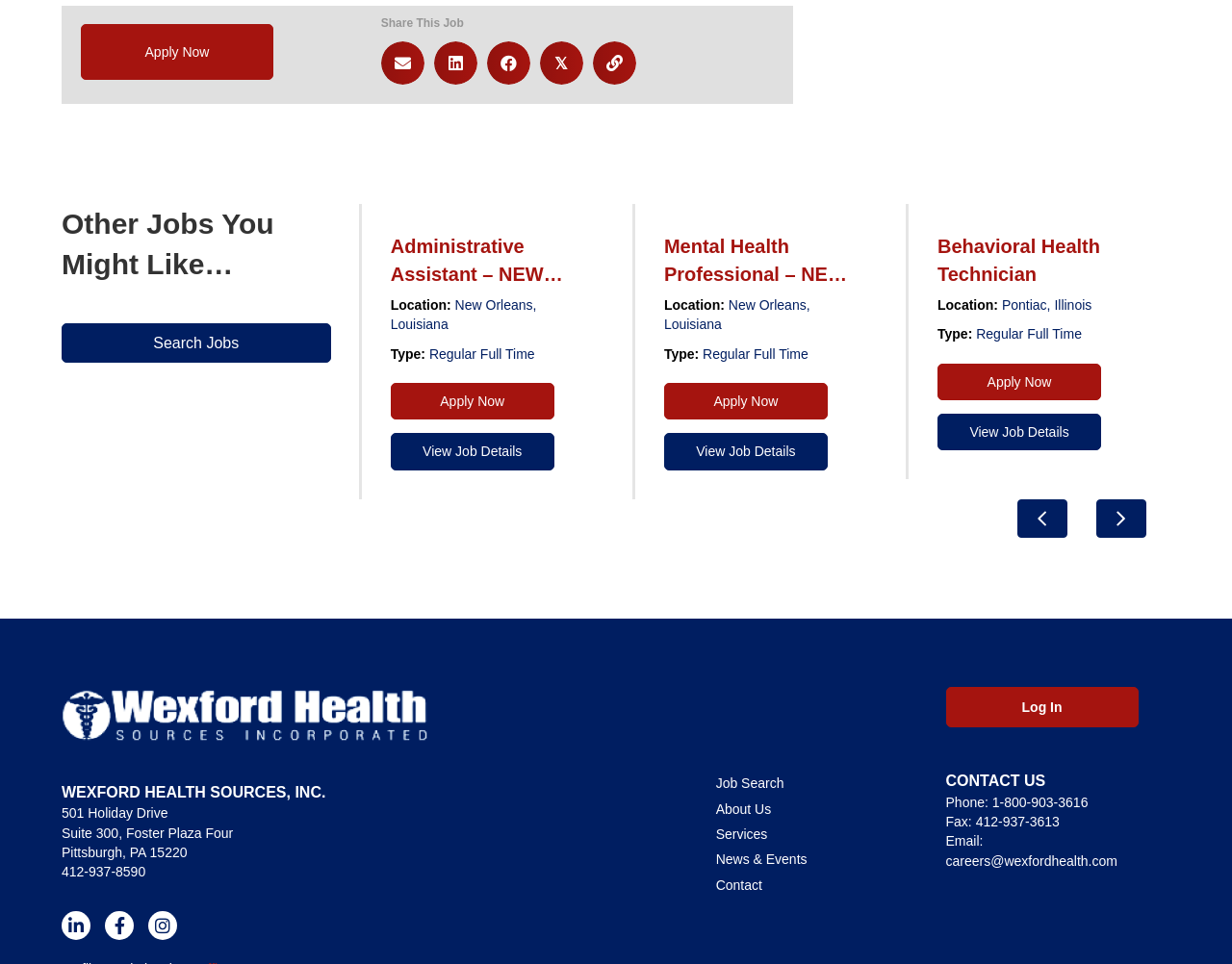Bounding box coordinates are specified in the format (top-left x, top-left y, bottom-right x, bottom-right y). All values are floating point numbers bounded between 0 and 1. Please provide the bounding box coordinate of the region this sentence describes: Administrative Assistant – NEW ORLEANS

[0.317, 0.242, 0.476, 0.297]